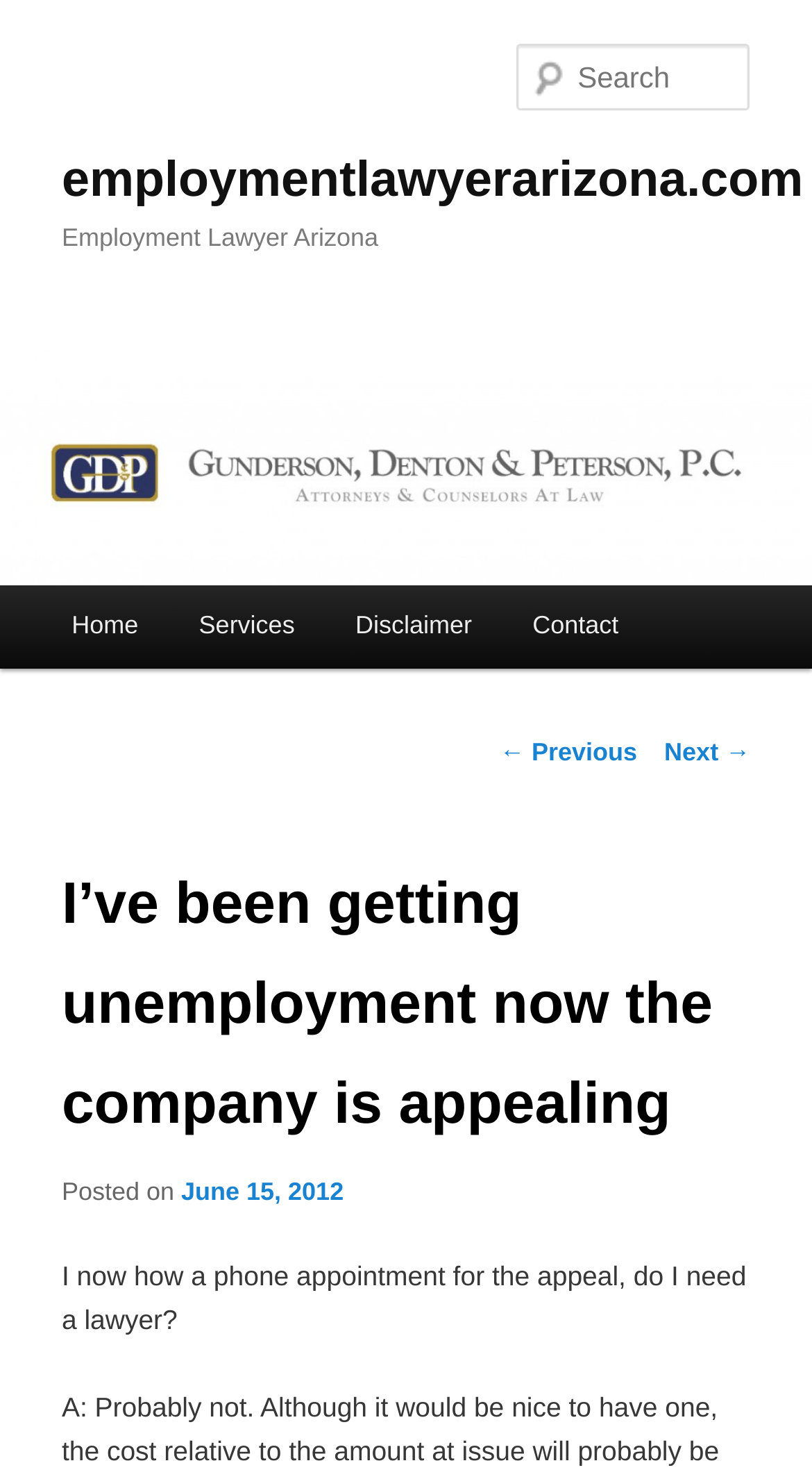Analyze the image and provide a detailed answer to the question: What is the date of the post?

I found the date of the post by looking at the element with the text 'Posted on' and its adjacent link element with the text 'June 15, 2012'. This indicates that the post was published on June 15, 2012.